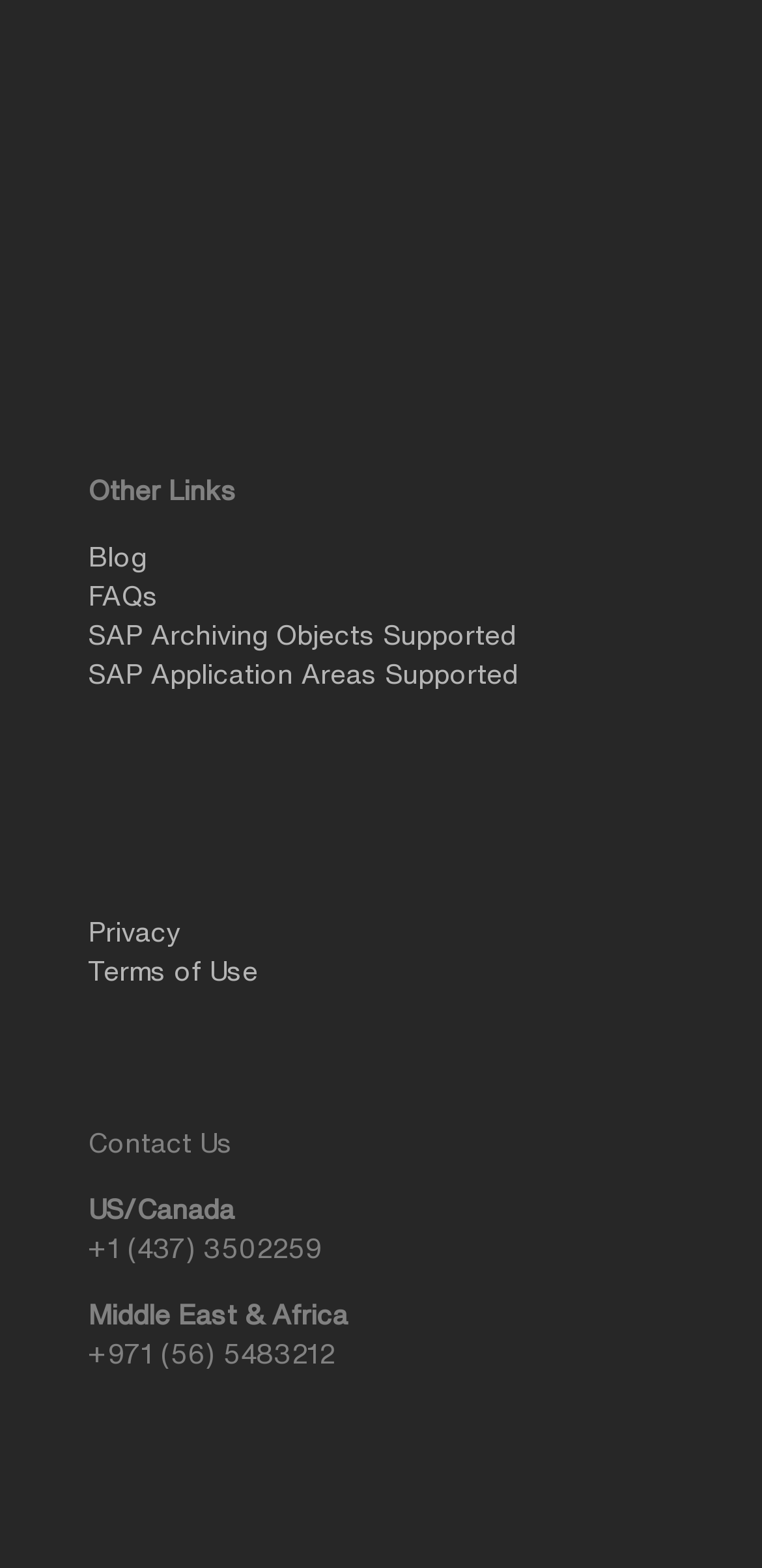Please provide a brief answer to the question using only one word or phrase: 
How many links are there in the webpage?

9